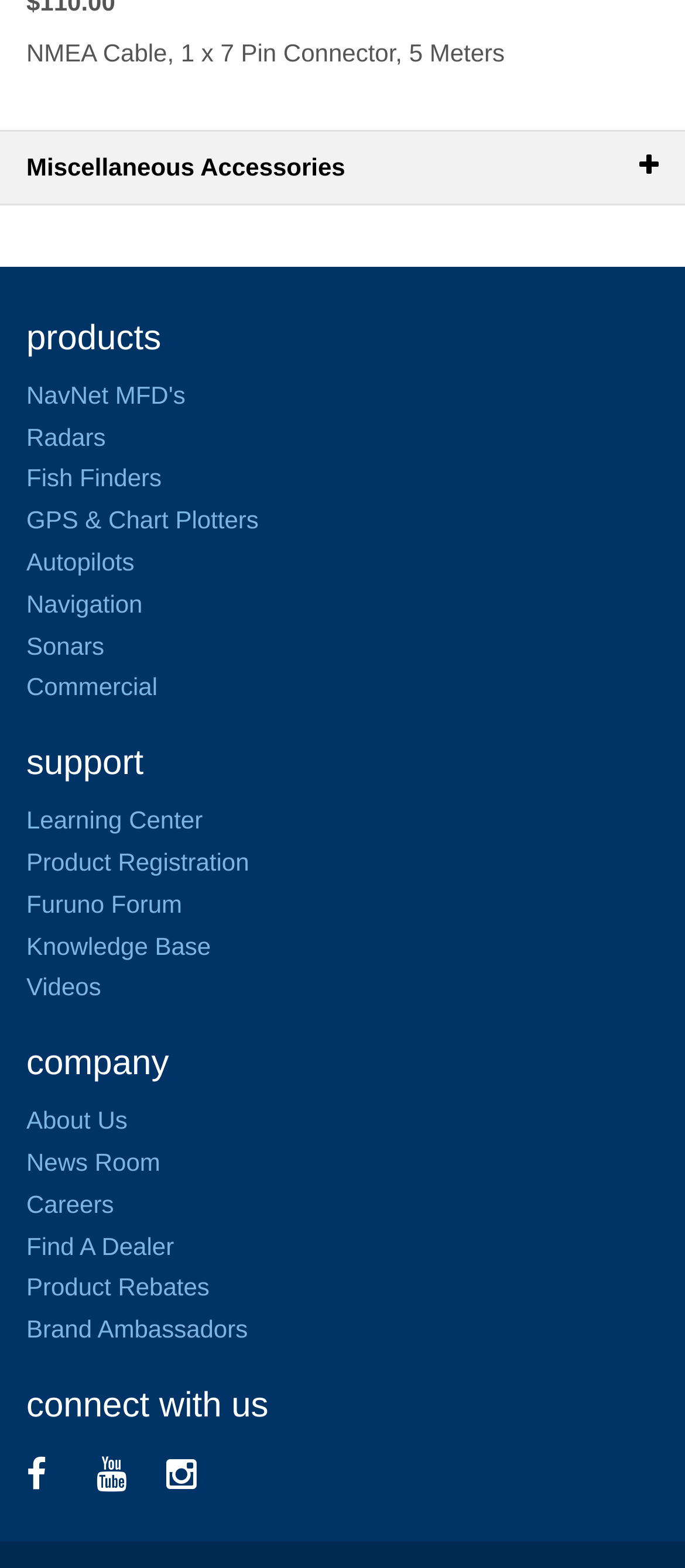Refer to the image and provide an in-depth answer to the question: 
What social media platforms are available to connect with?

The social media platforms are obtained from the link elements under the 'connect with us' heading. The icons , , and  correspond to Facebook, Twitter, and Instagram respectively.